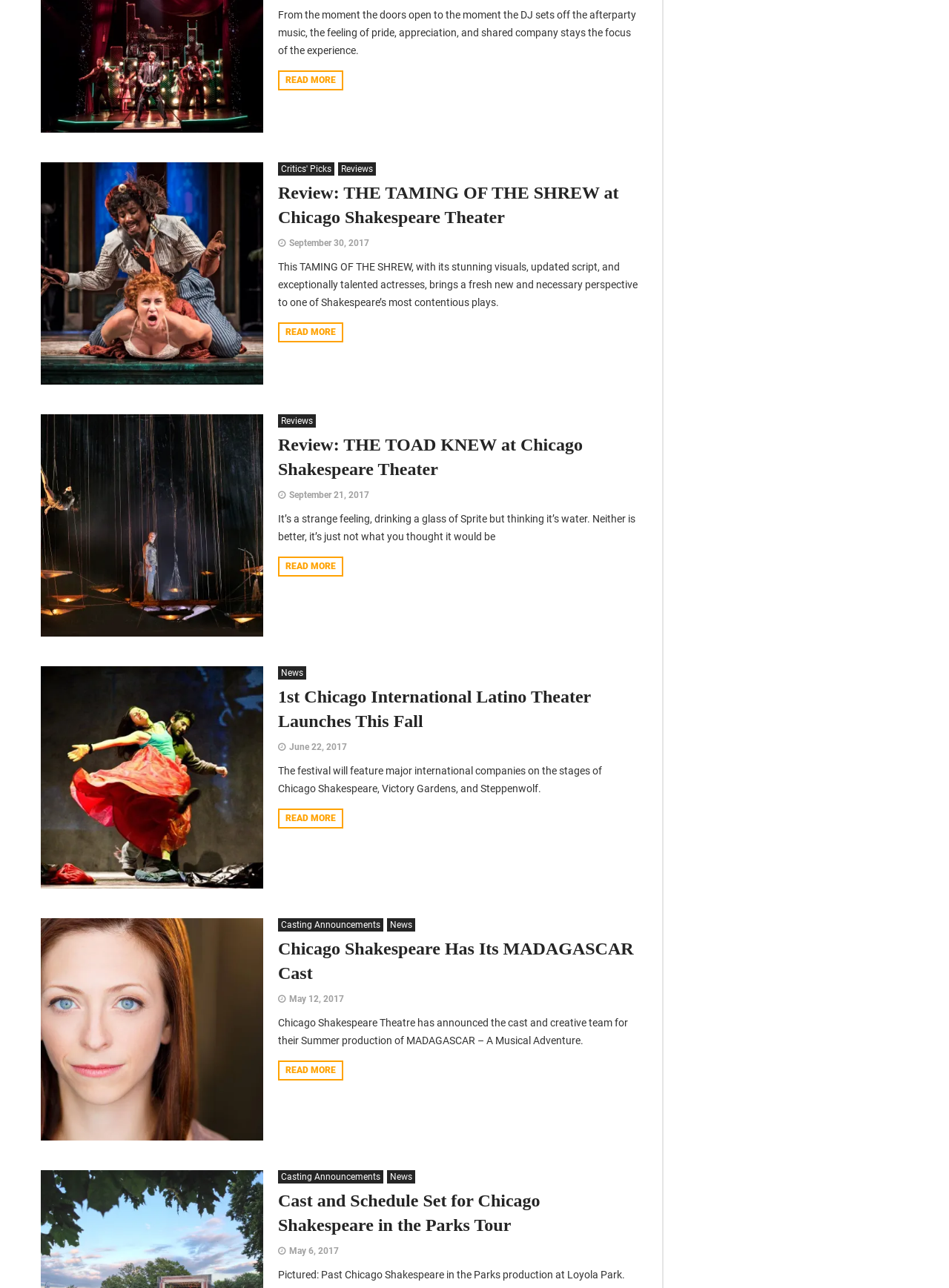Indicate the bounding box coordinates of the element that must be clicked to execute the instruction: "Read more about 1st Chicago International Latino Theater Launches This Fall". The coordinates should be given as four float numbers between 0 and 1, i.e., [left, top, right, bottom].

[0.293, 0.532, 0.674, 0.57]